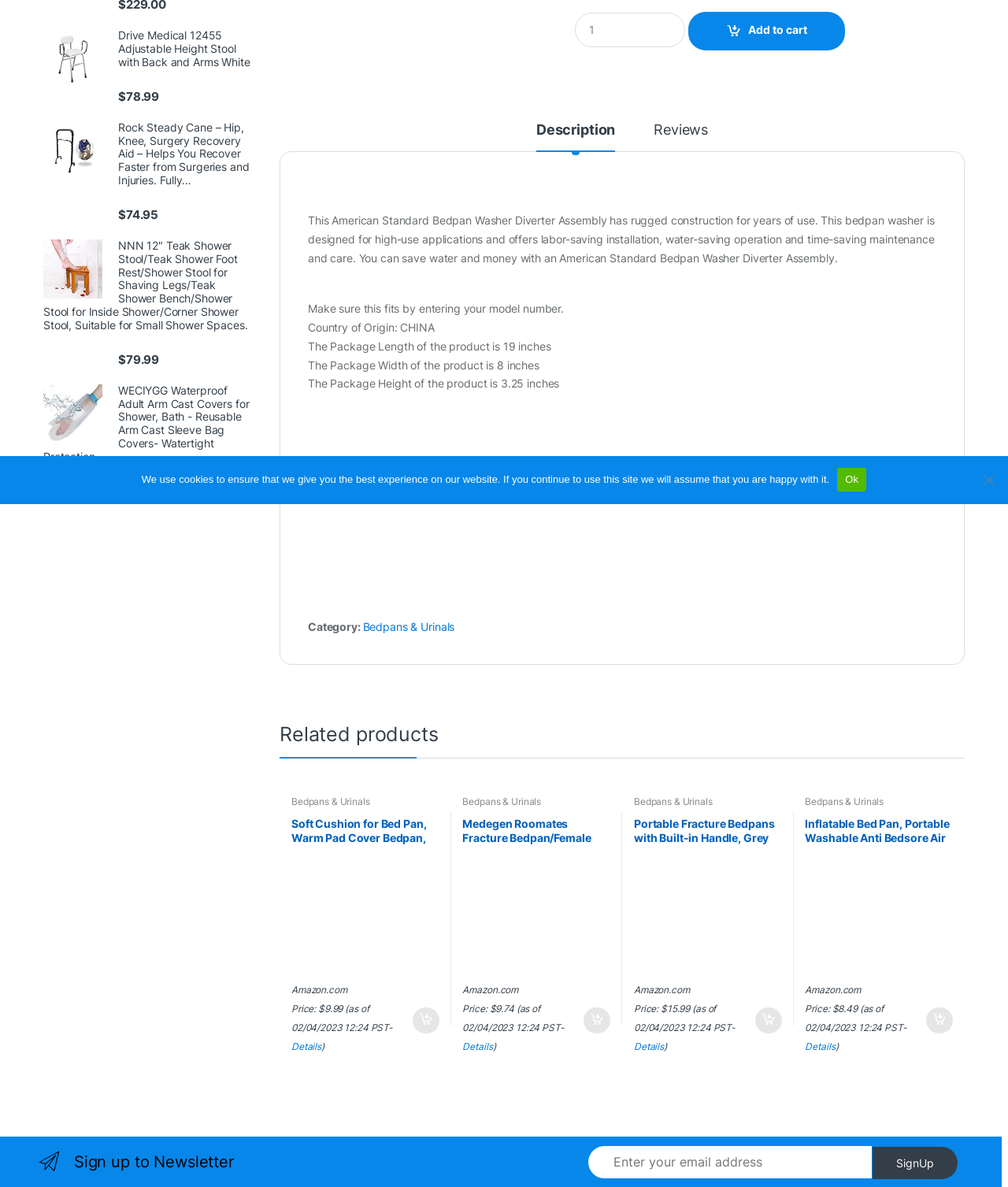Provide the bounding box coordinates for the specified HTML element described in this description: "Add to cart". The coordinates should be four float numbers ranging from 0 to 1, in the format [left, top, right, bottom].

[0.683, 0.01, 0.839, 0.042]